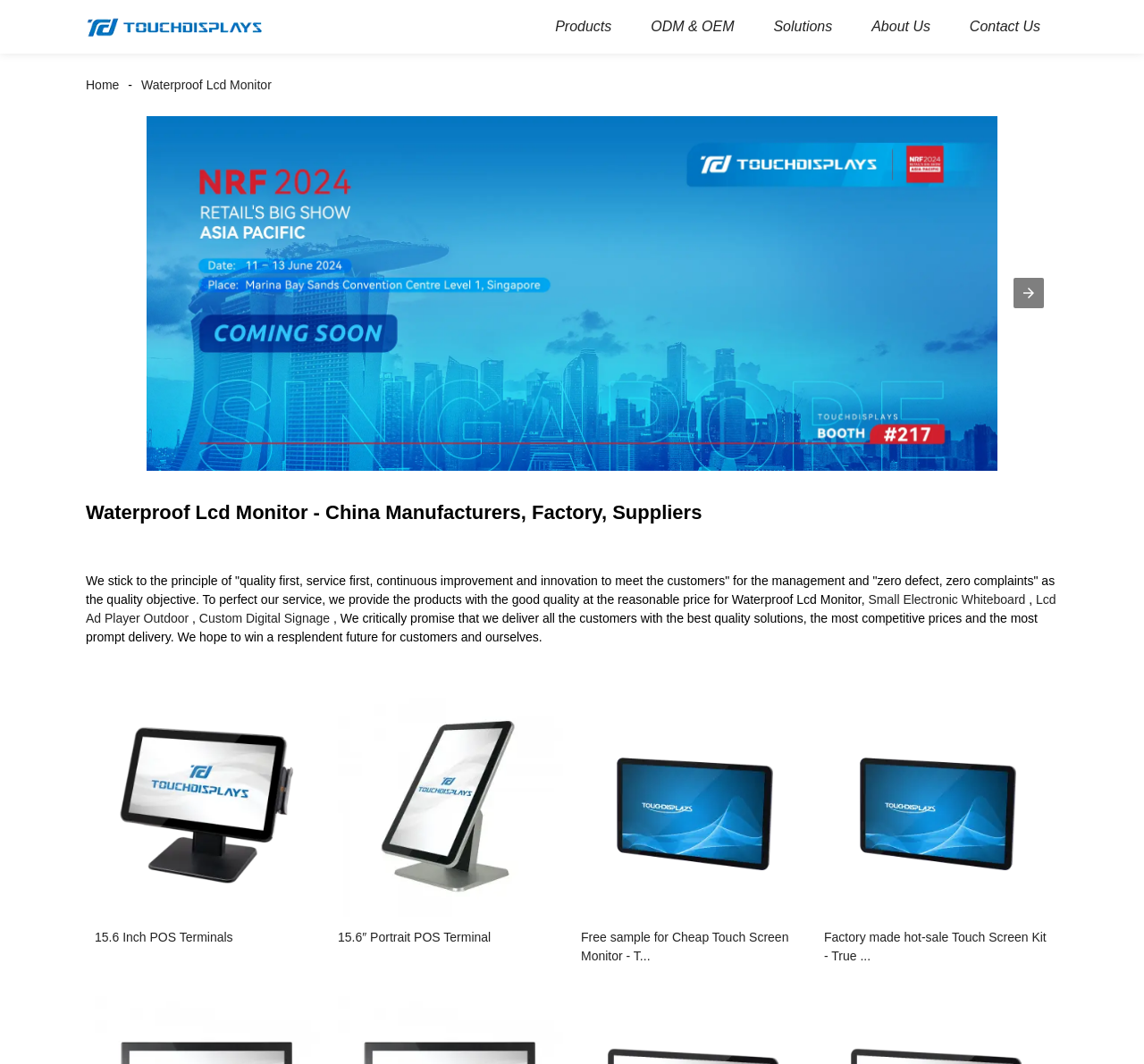Utilize the details in the image to give a detailed response to the question: How many navigation links are in the top menu?

I counted the number of link elements in the top menu section of the webpage, which includes 'Home', 'Products', 'ODM & OEM', 'Solutions', and 'About Us', totaling 5 navigation links.